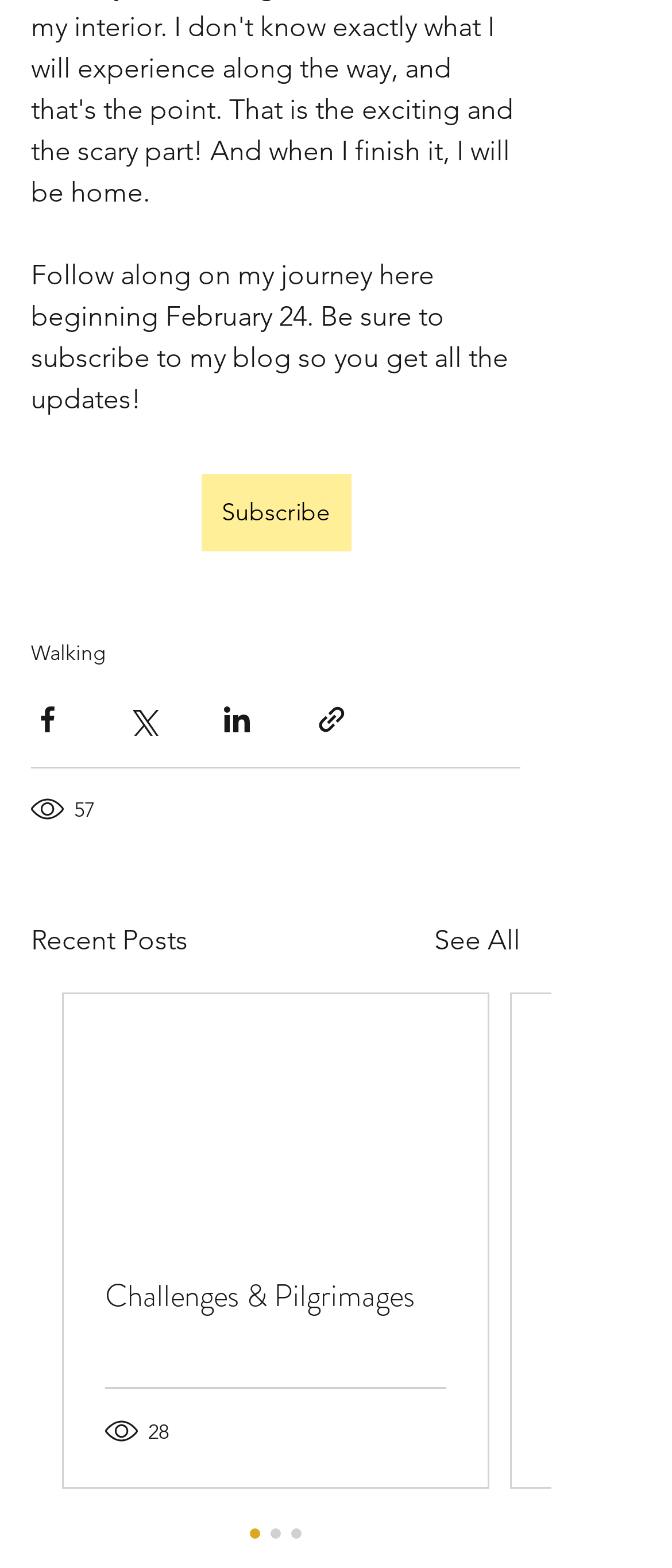How many views does the first article have?
Based on the visual, give a brief answer using one word or a short phrase.

57 views